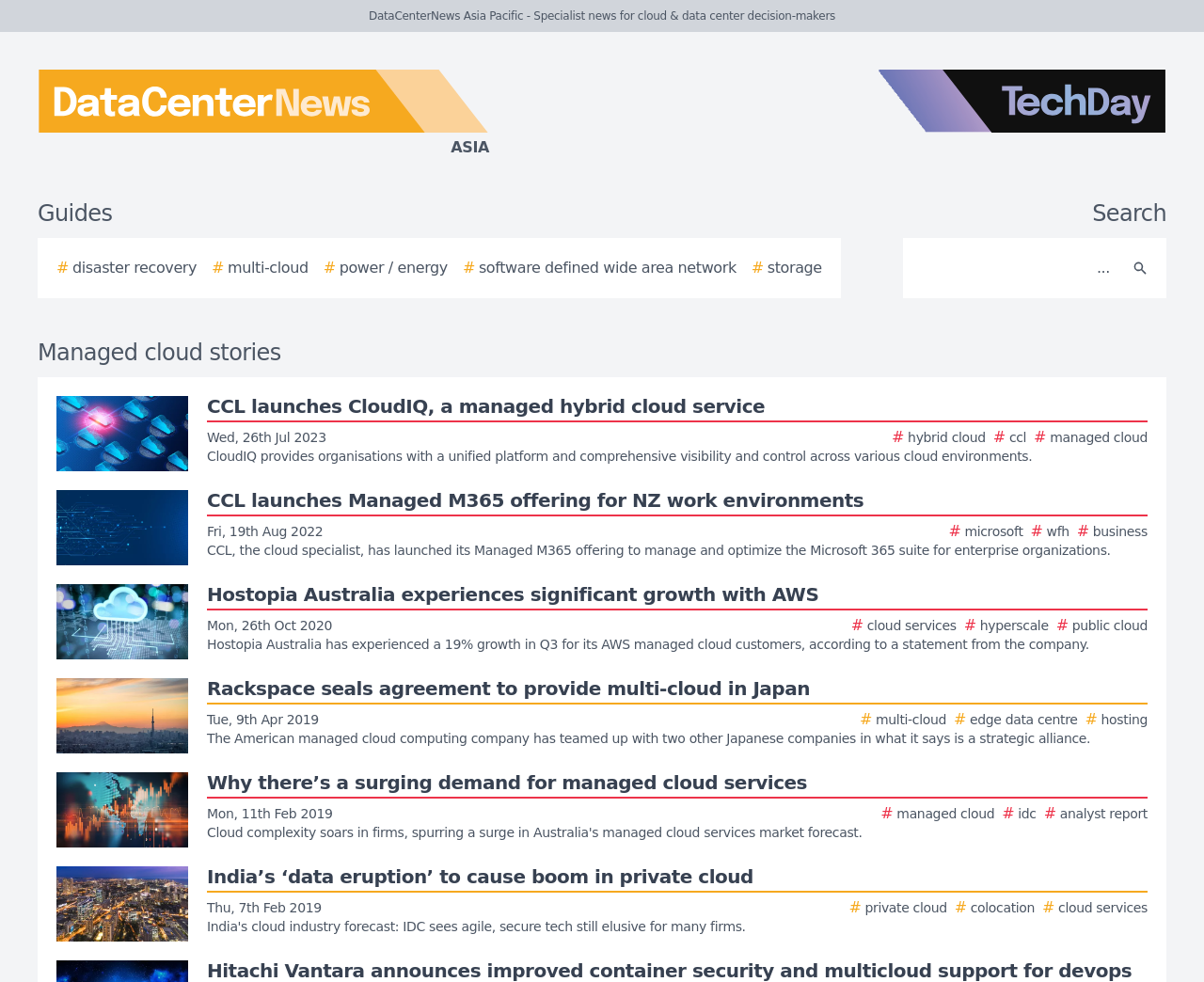Please identify the bounding box coordinates of the element that needs to be clicked to execute the following command: "View the DataCenterNews Asia Pacific logo". Provide the bounding box using four float numbers between 0 and 1, formatted as [left, top, right, bottom].

[0.031, 0.071, 0.406, 0.135]